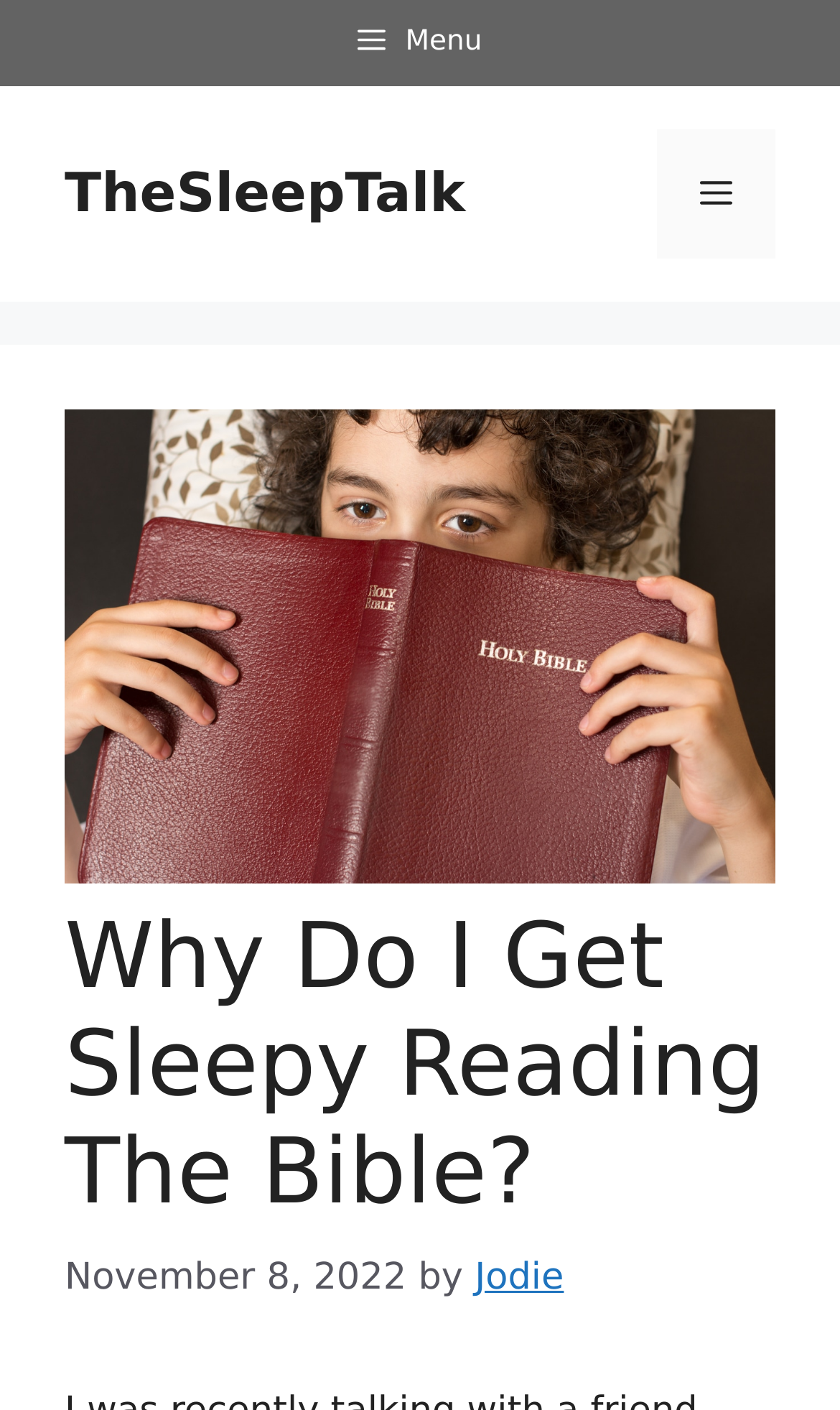Provide a single word or phrase answer to the question: 
What is the date of the article?

November 8, 2022